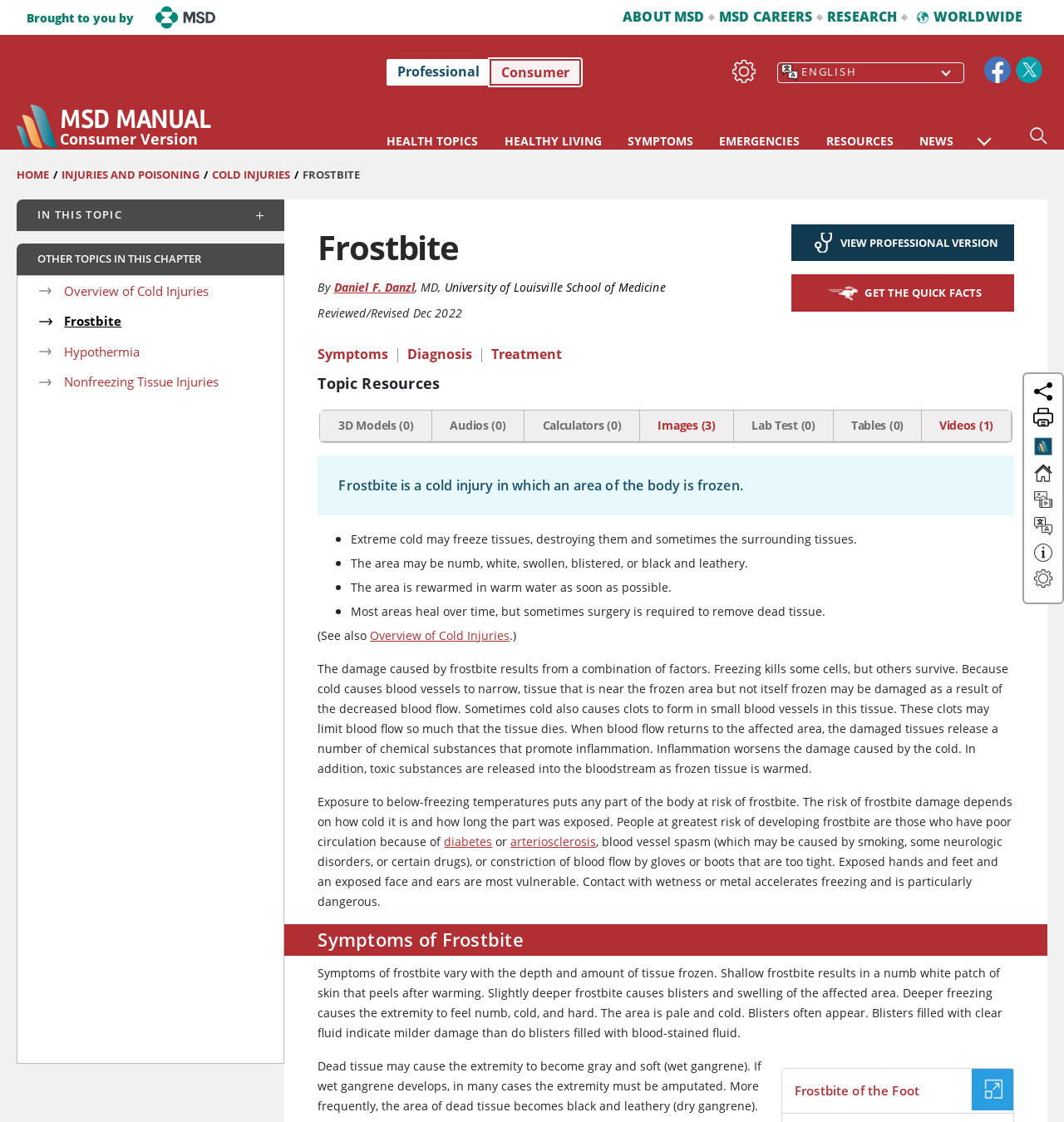Provide a brief response to the question below using one word or phrase:
What is the purpose of the 'Version Toggle' button?

To switch between versions